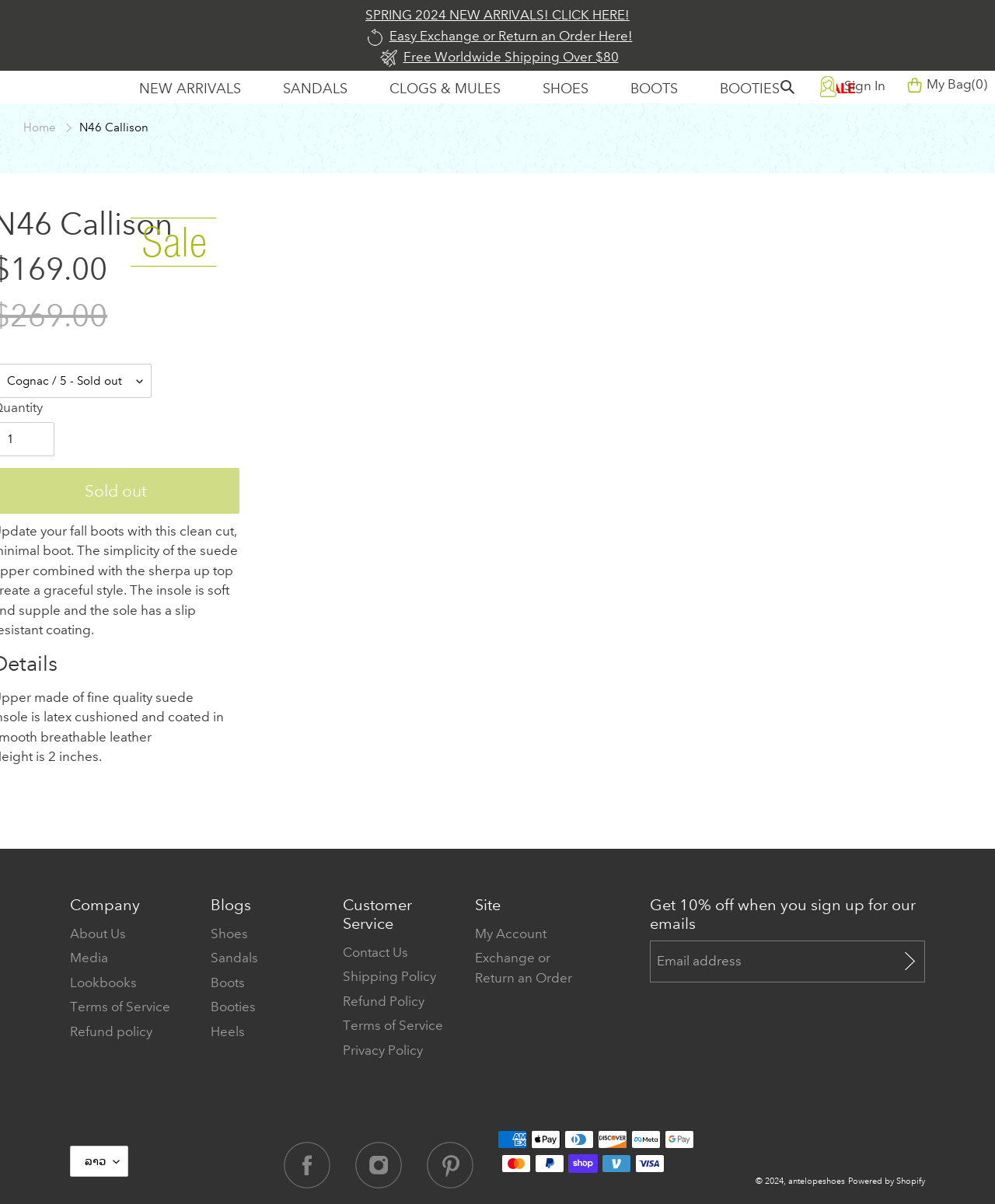What types of shoes are available on this website?
Answer the question in a detailed and comprehensive manner.

The types of shoes available on this website can be found in the links under the main navigation, which include 'NEW ARRIVALS', 'SANDALS', 'CLOGS & MULES', 'SHOES', 'BOOTS', and 'BOOTIES'.